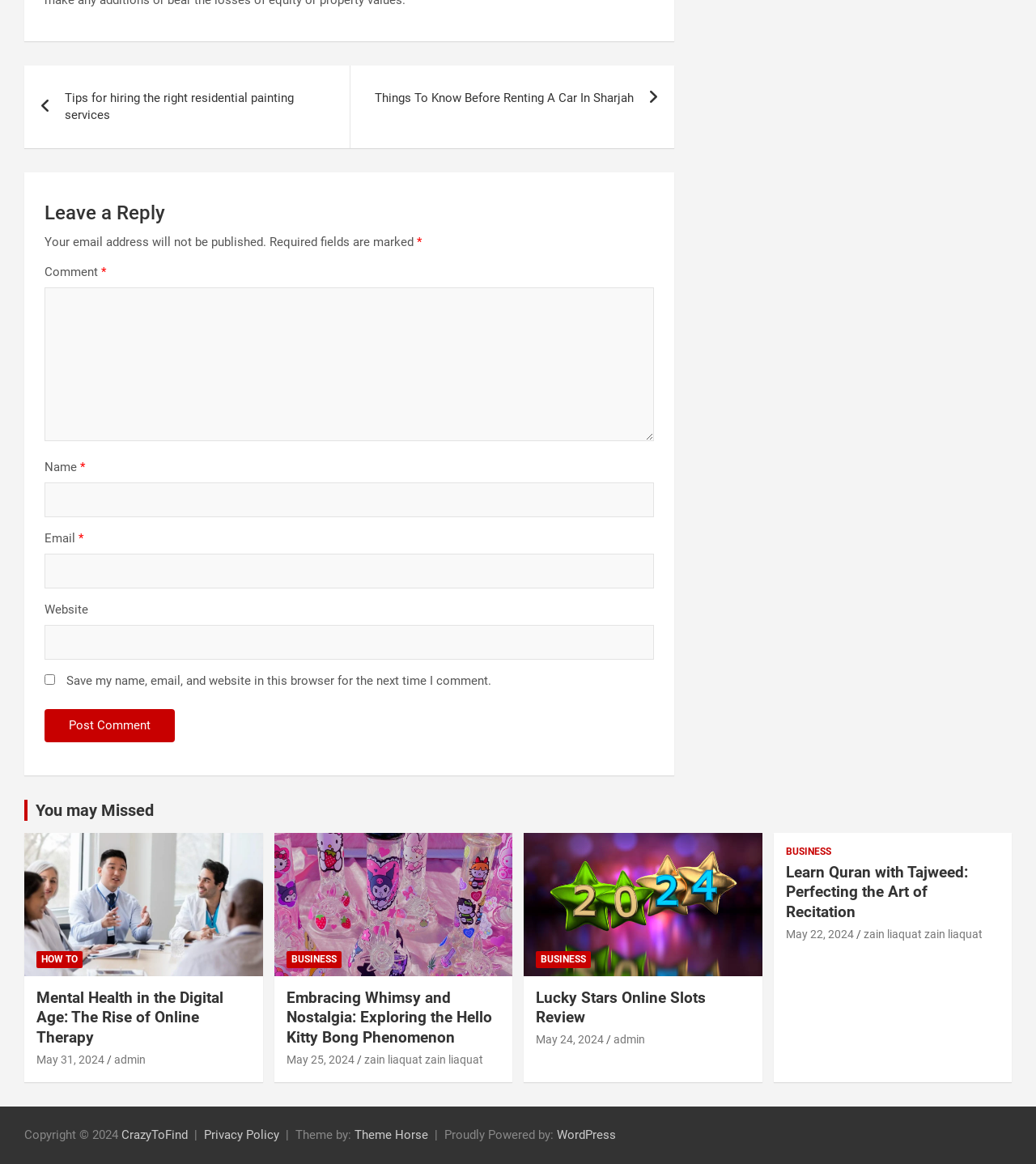What is the topic of the post with the title 'Mental Health in the Digital Age: The Rise of Online Therapy'?
Offer a detailed and full explanation in response to the question.

The title 'Mental Health in the Digital Age: The Rise of Online Therapy' suggests that the post is discussing the topic of mental health, specifically in the context of online therapy.